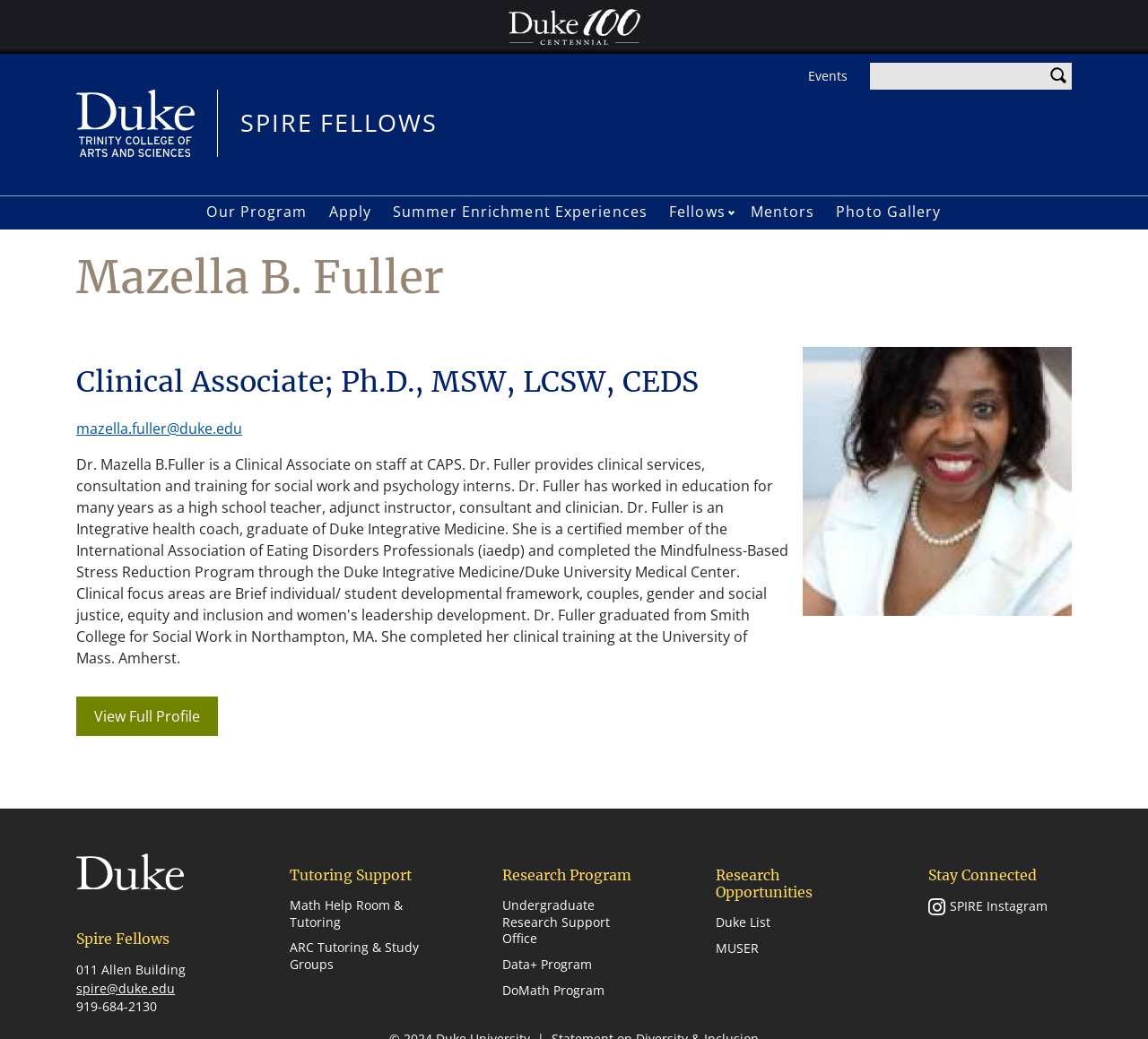What is the phone number of Spire Fellows?
Answer the question in as much detail as possible.

The phone number of Spire Fellows can be found in the main content section of the webpage, where it is displayed as a static text.